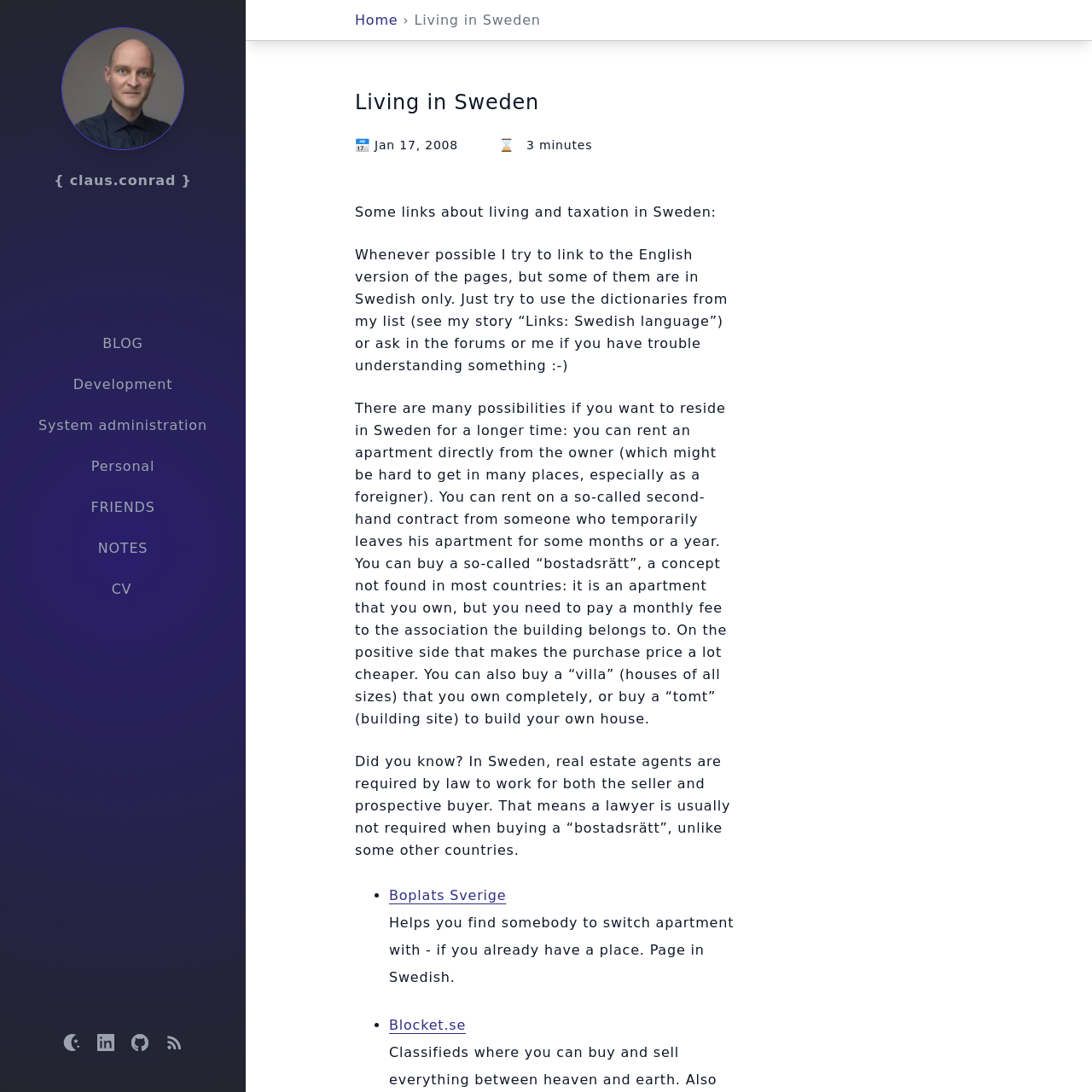Provide a short, one-word or phrase answer to the question below:
How many links are provided for finding apartments in Sweden?

2